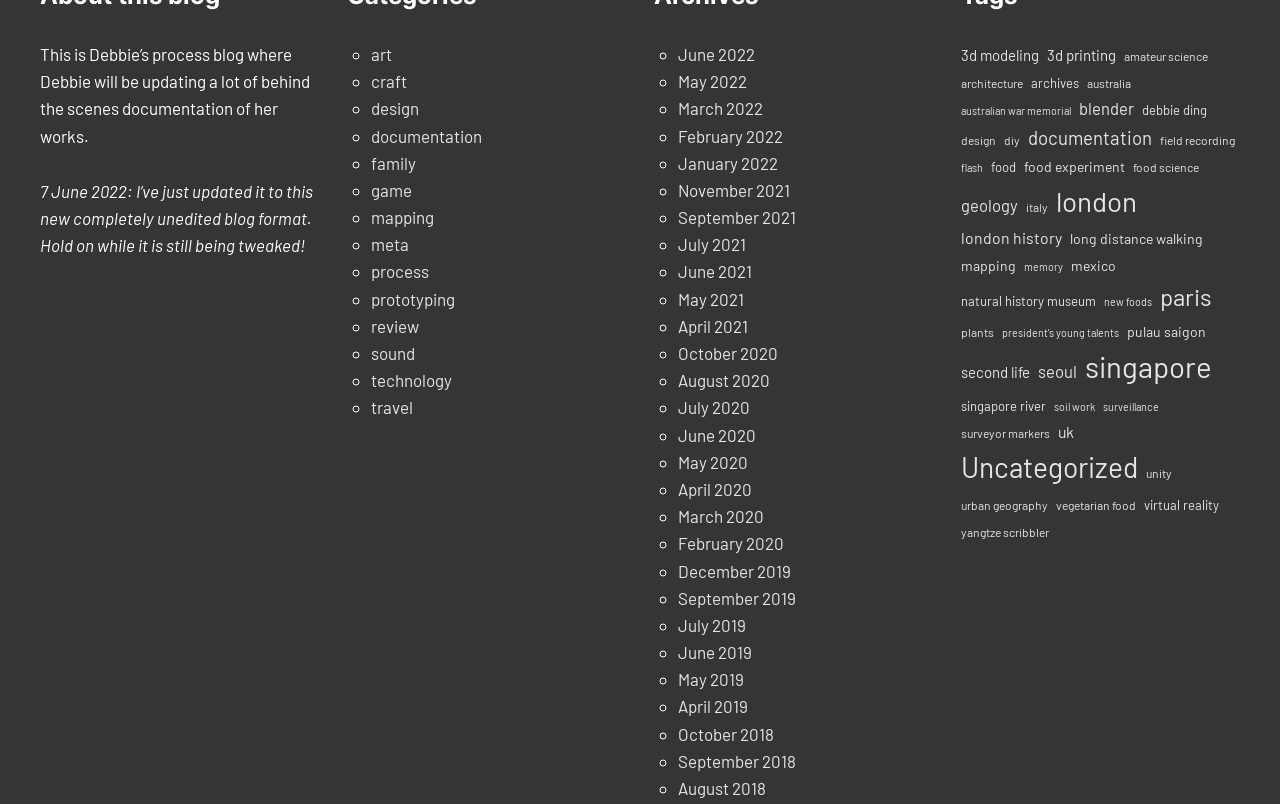What categories are listed on the blog?
Look at the image and respond to the question as thoroughly as possible.

The blog lists various categories, including art, craft, design, documentation, family, game, mapping, meta, process, prototyping, review, sound, technology, and travel, which are indicated by the links on the webpage.